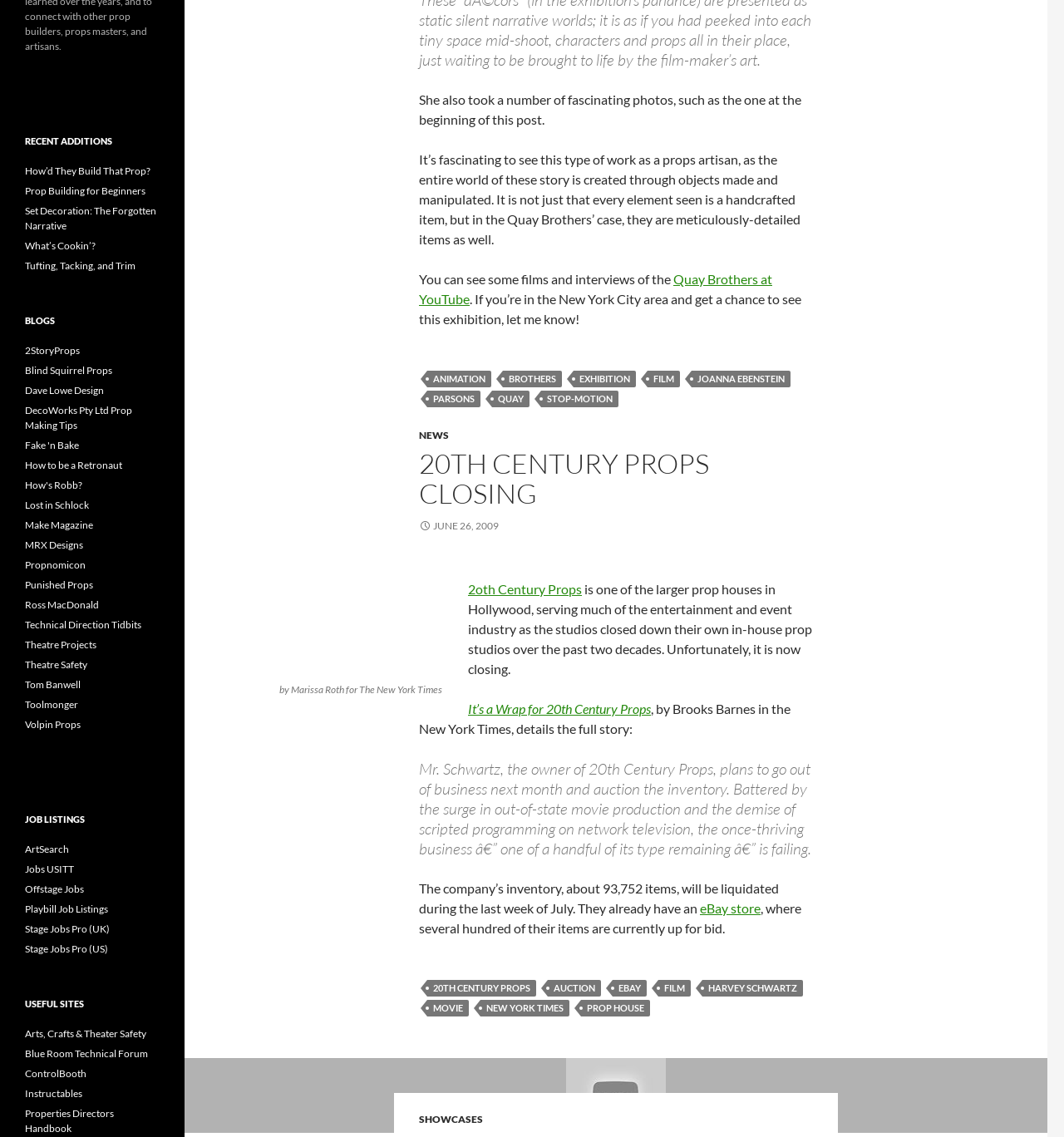Identify the bounding box for the described UI element: "Gaming Rigs".

None